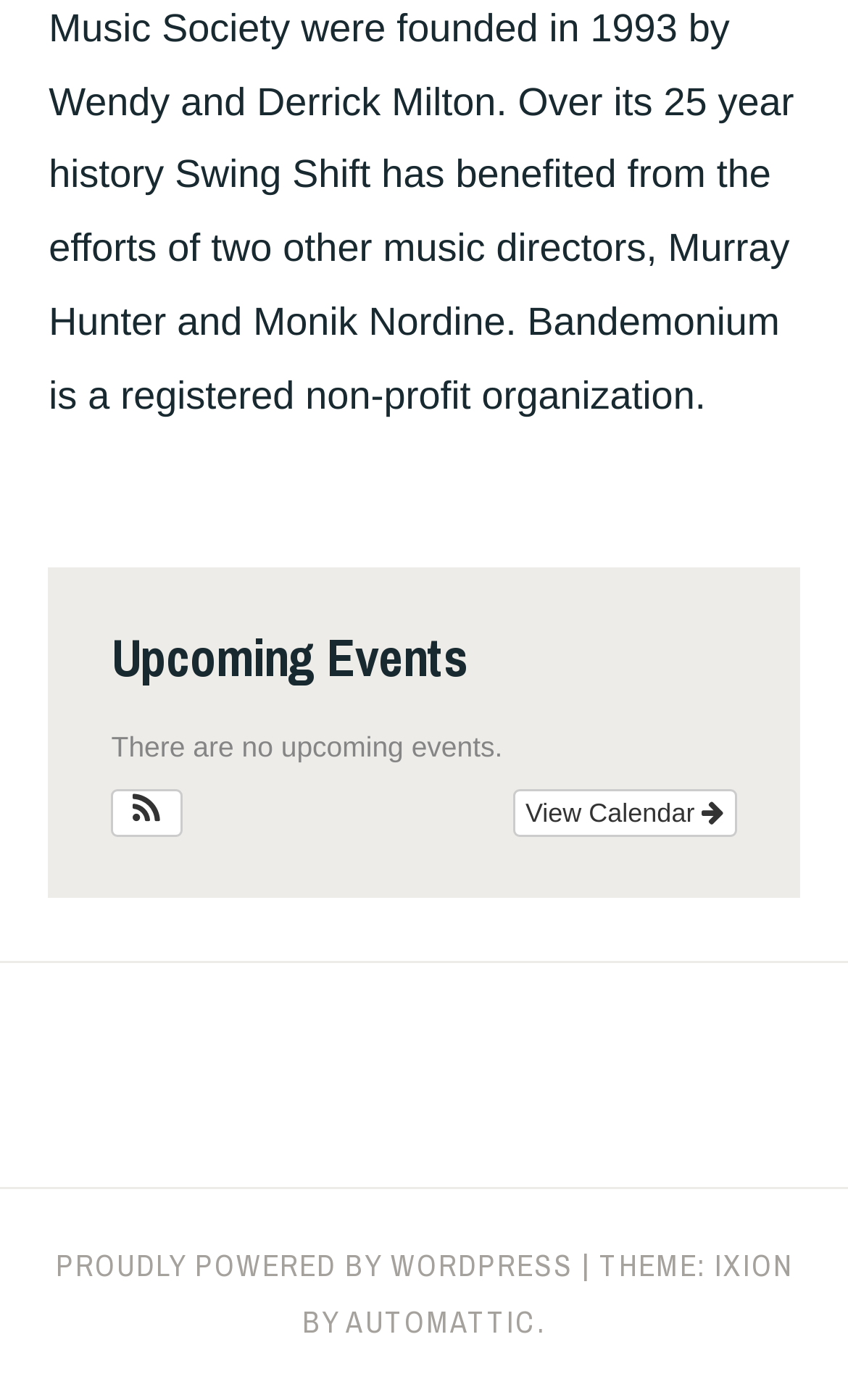How many elements are in the footer section?
Please answer the question as detailed as possible.

I counted the elements in the footer section, which includes a link, a static text element, another static text element, a link, and a static text element, for a total of 5 elements.